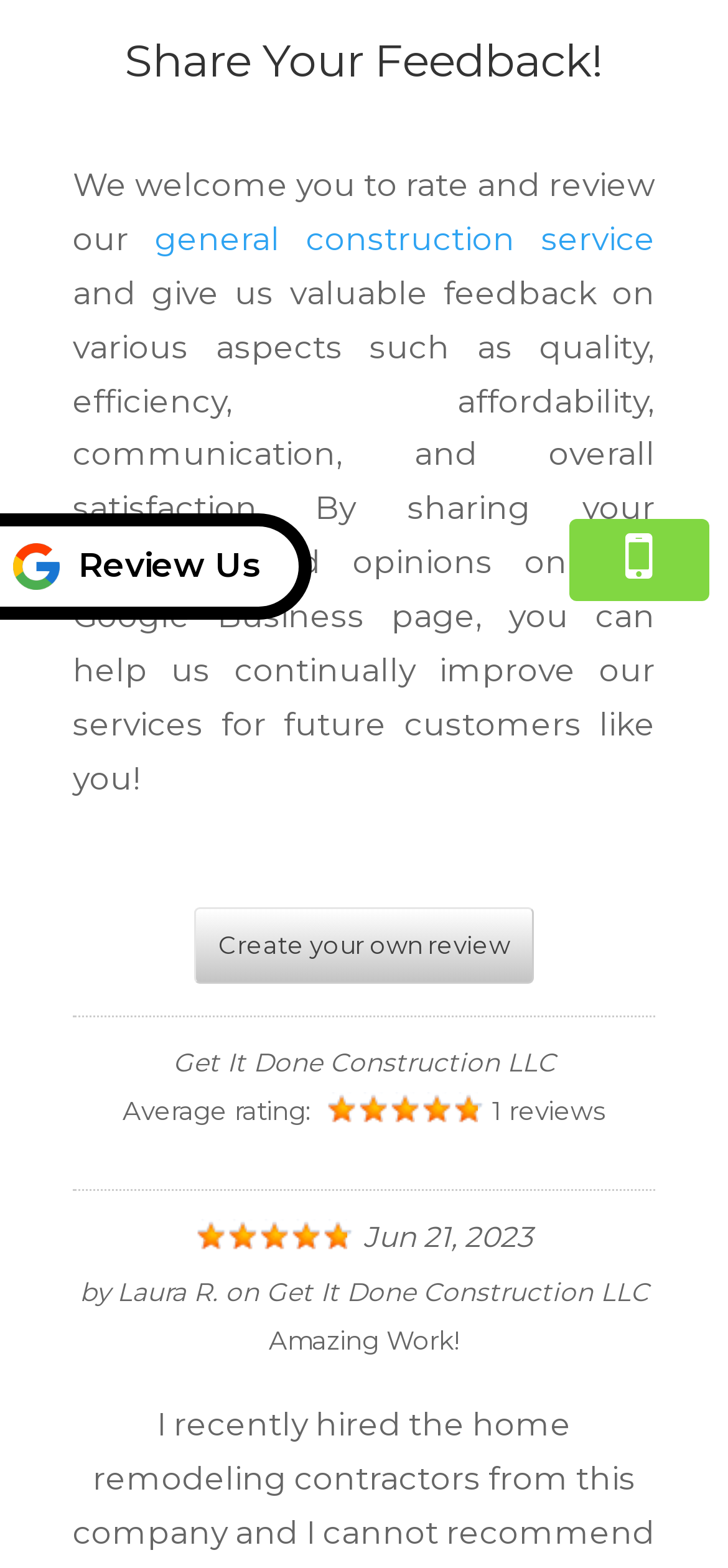Using the element description Review Us, predict the bounding box coordinates for the UI element. Provide the coordinates in (top-left x, top-left y, bottom-right x, bottom-right y) format with values ranging from 0 to 1.

[0.0, 0.328, 0.428, 0.395]